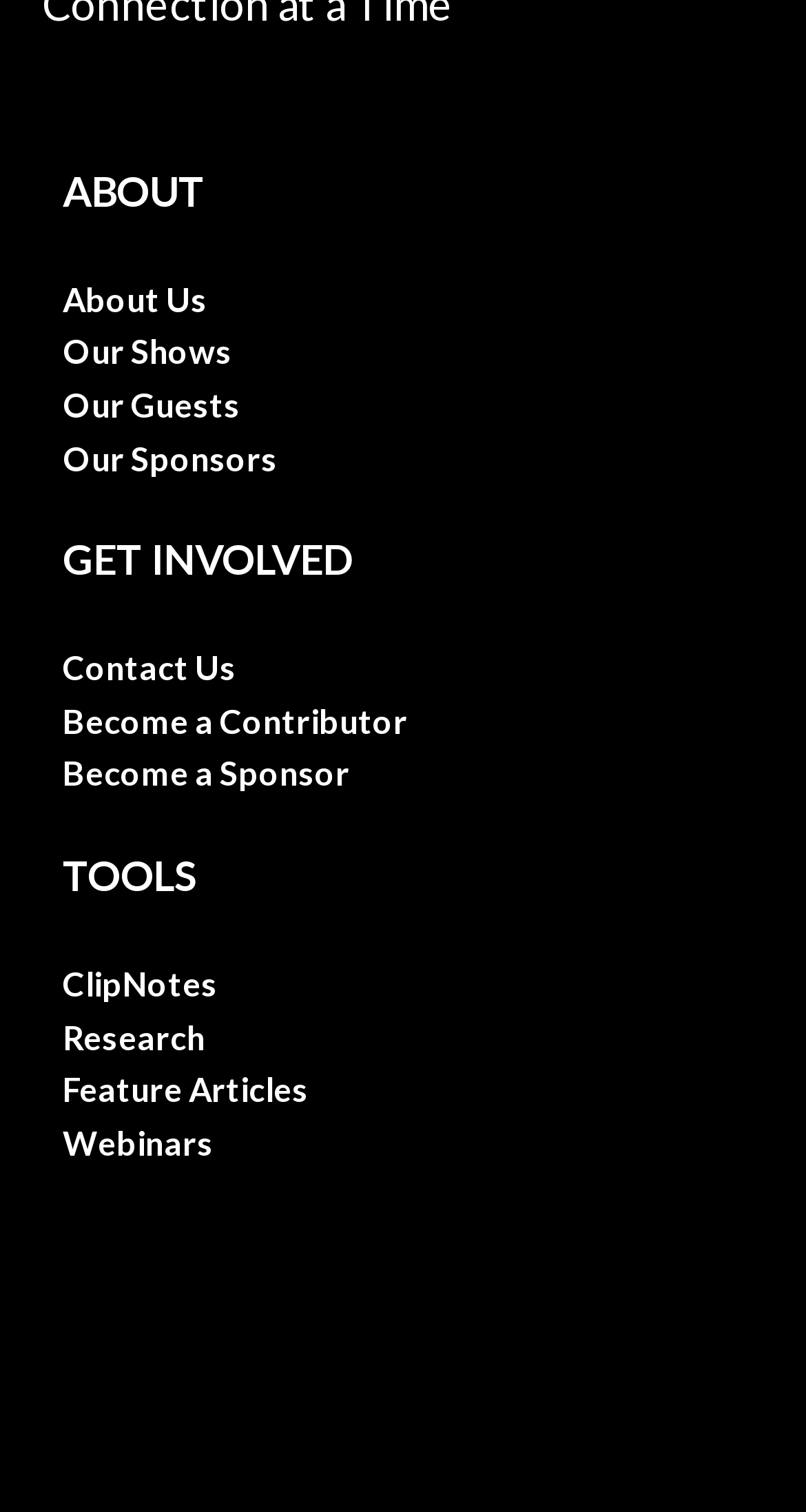Determine the bounding box coordinates of the target area to click to execute the following instruction: "go to about us page."

[0.078, 0.18, 0.344, 0.215]